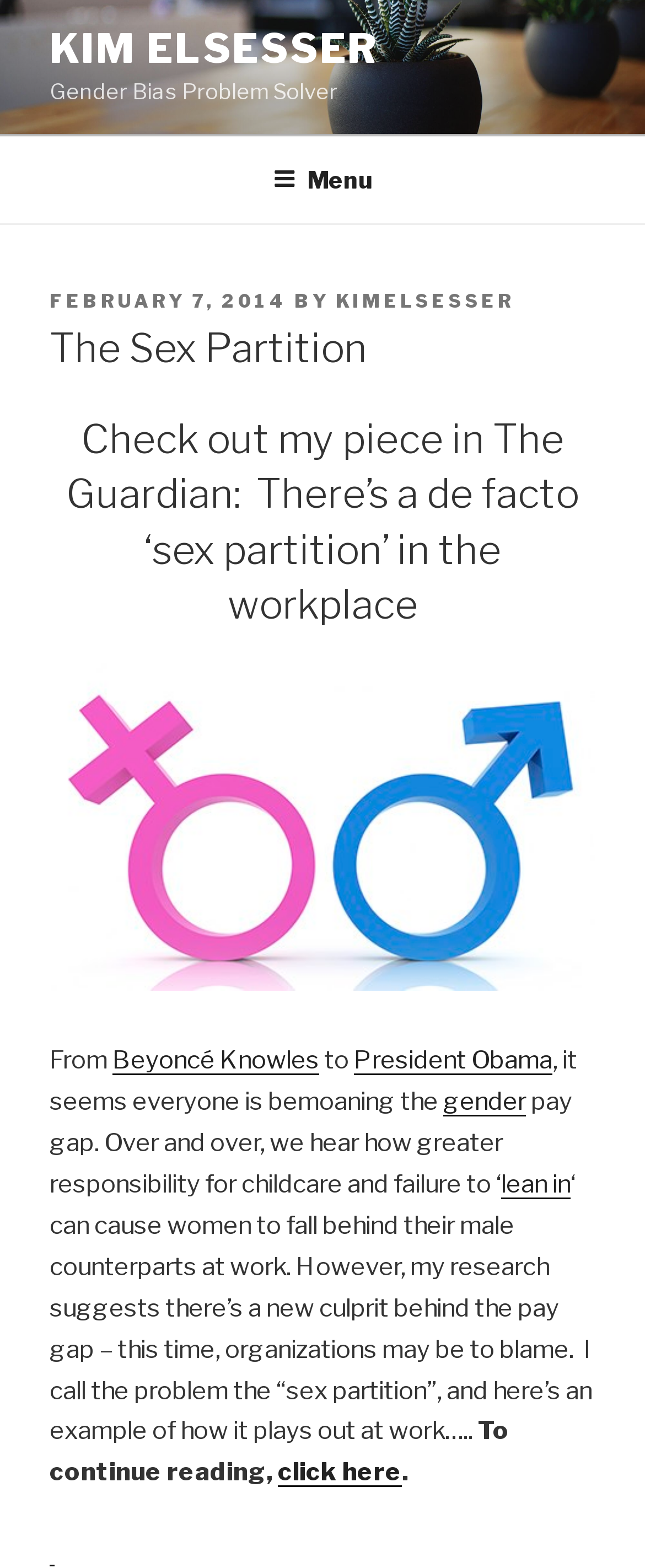What is the 'sex partition'?
Answer the question with a thorough and detailed explanation.

The 'sex partition' is mentioned in the text as a problem behind the pay gap, and the author suggests that it is a new culprit behind the pay gap, rather than the traditional reasons such as childcare and 'leaning in'.